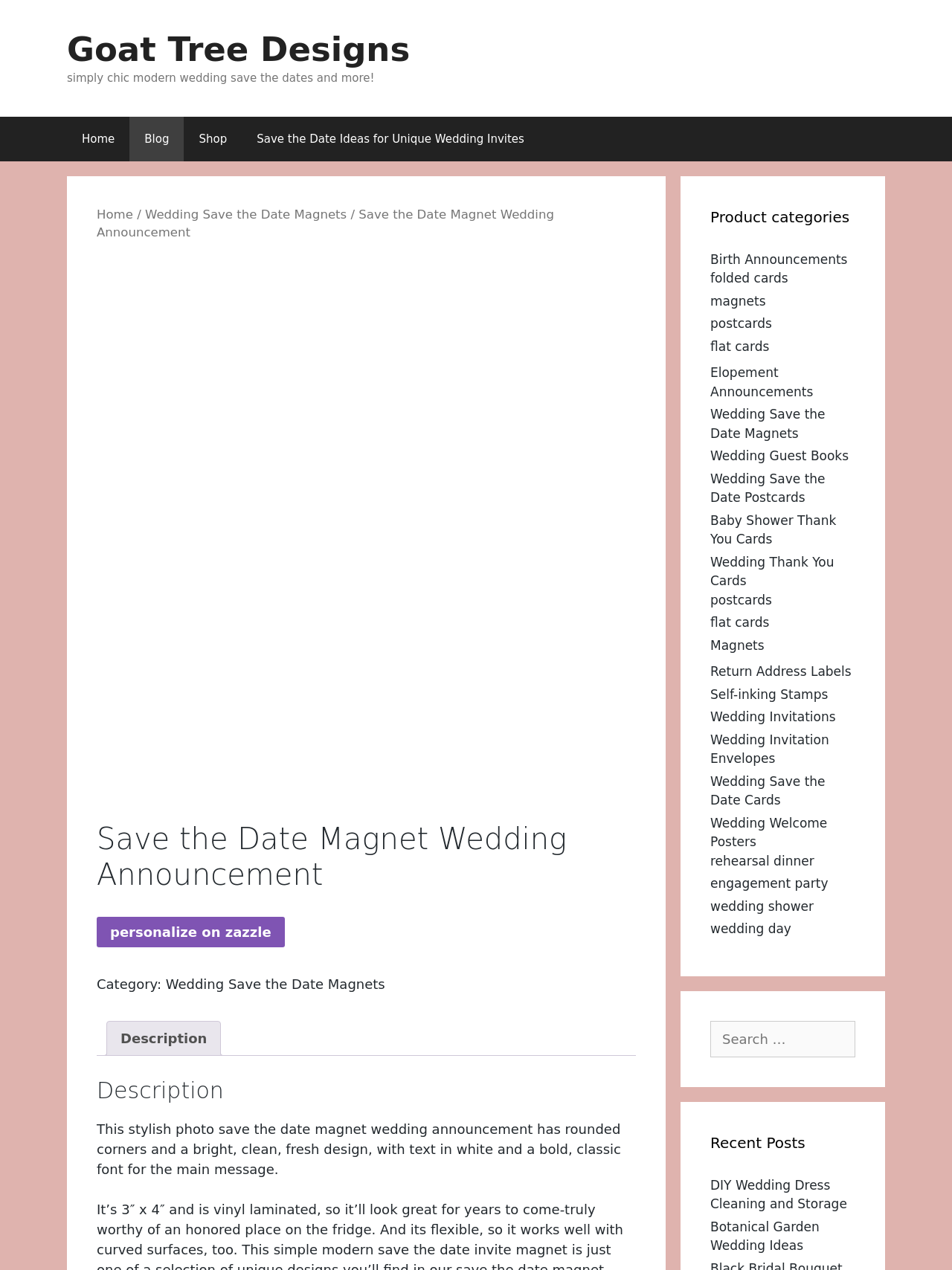Provide the bounding box coordinates of the HTML element described by the text: "Wedding Thank You Cards". The coordinates should be in the format [left, top, right, bottom] with values between 0 and 1.

[0.746, 0.436, 0.876, 0.463]